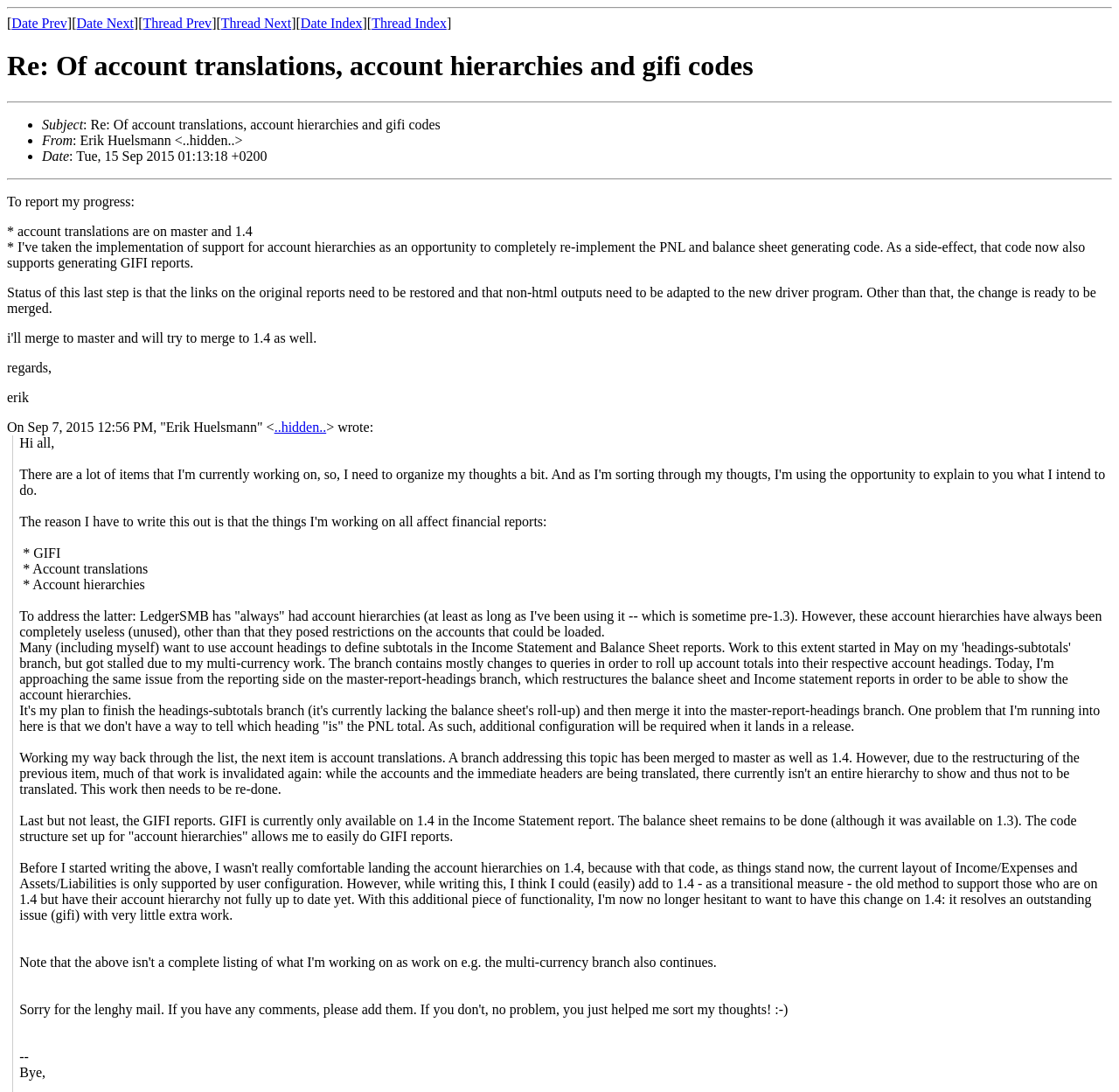Give a succinct answer to this question in a single word or phrase: 
What is one of the tasks mentioned in the email?

Account translations